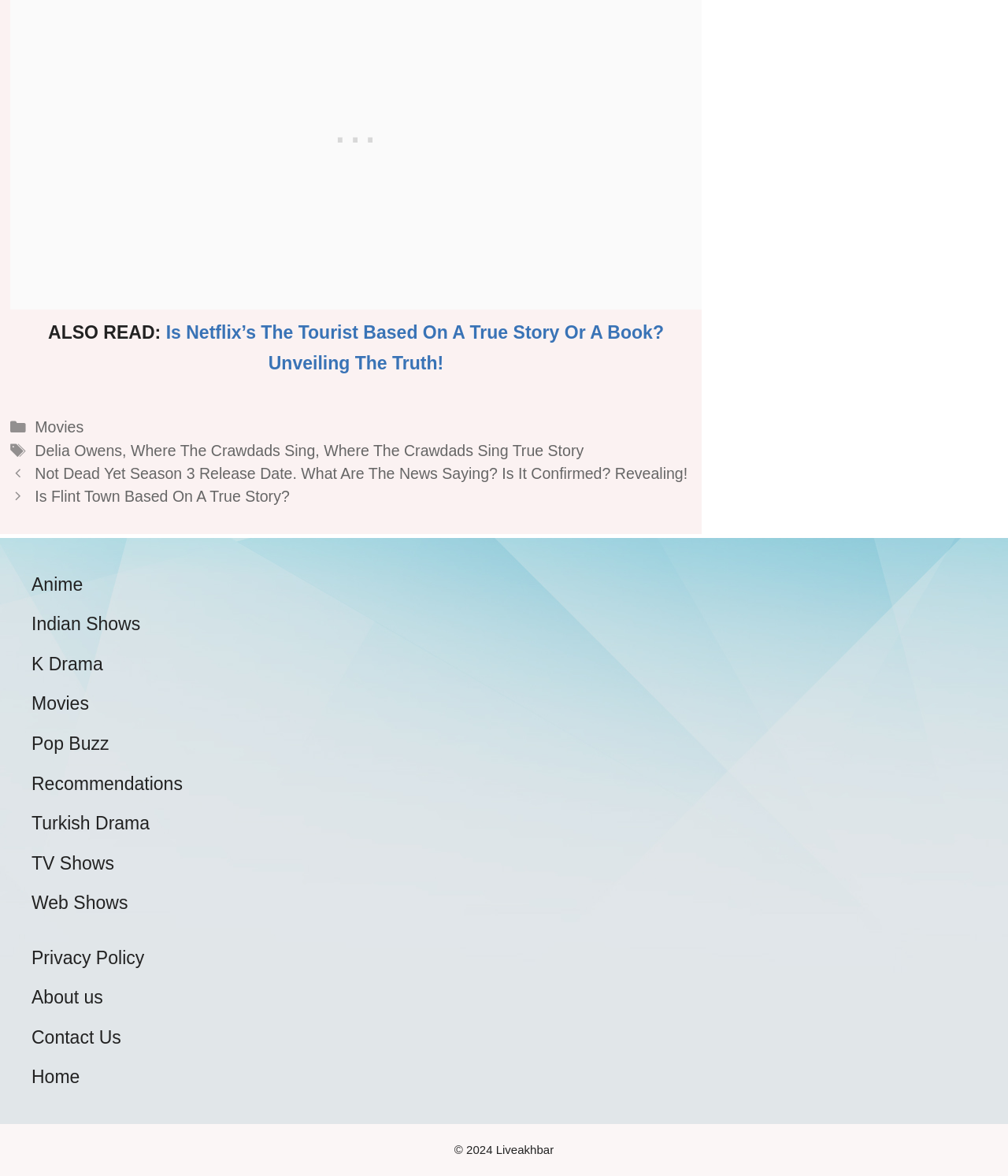Please determine the bounding box coordinates of the element's region to click for the following instruction: "Browse Anime shows".

[0.031, 0.488, 0.082, 0.505]